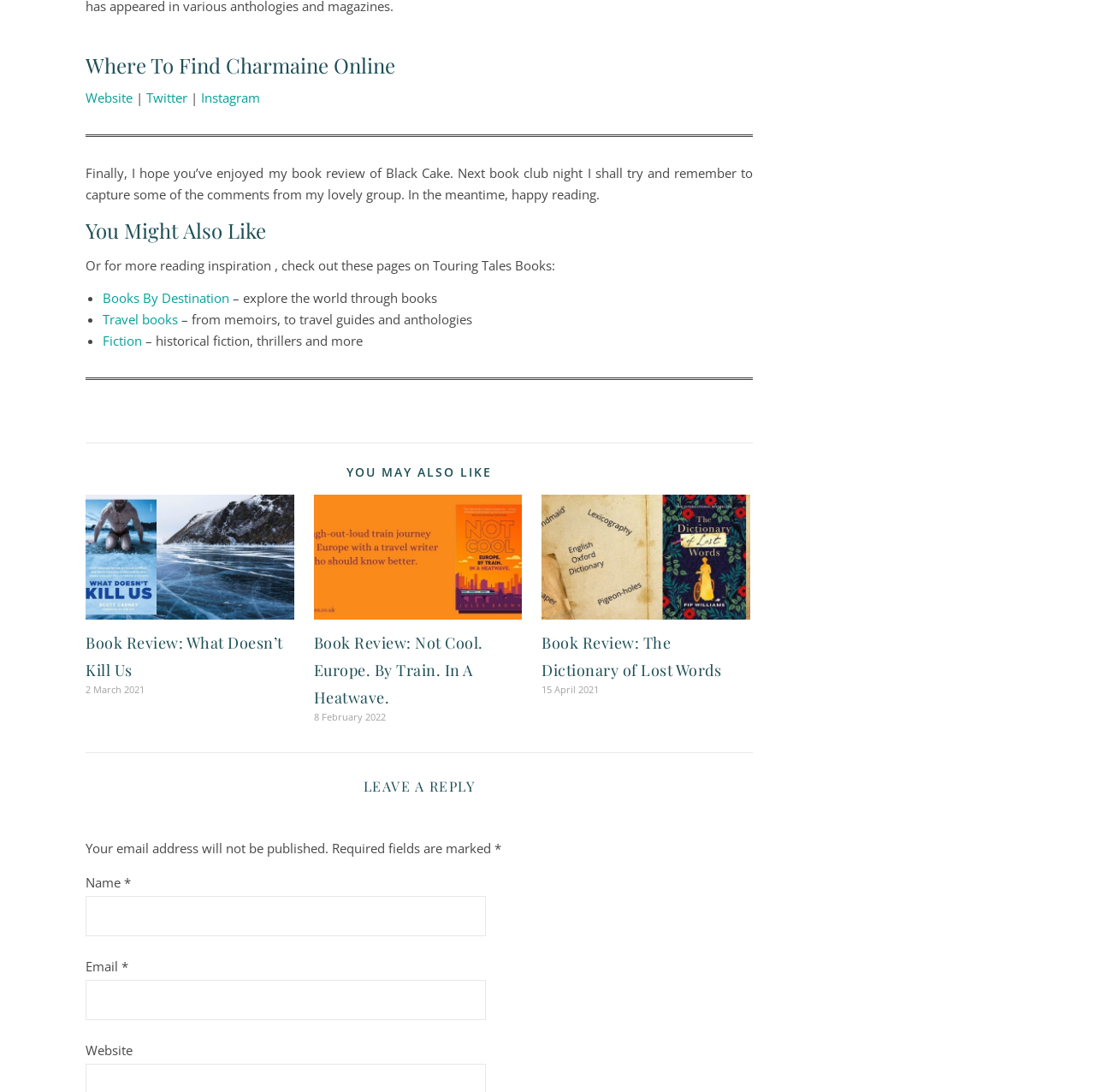Using the element description Books By Destination, predict the bounding box coordinates for the UI element. Provide the coordinates in (top-left x, top-left y, bottom-right x, bottom-right y) format with values ranging from 0 to 1.

[0.094, 0.265, 0.209, 0.281]